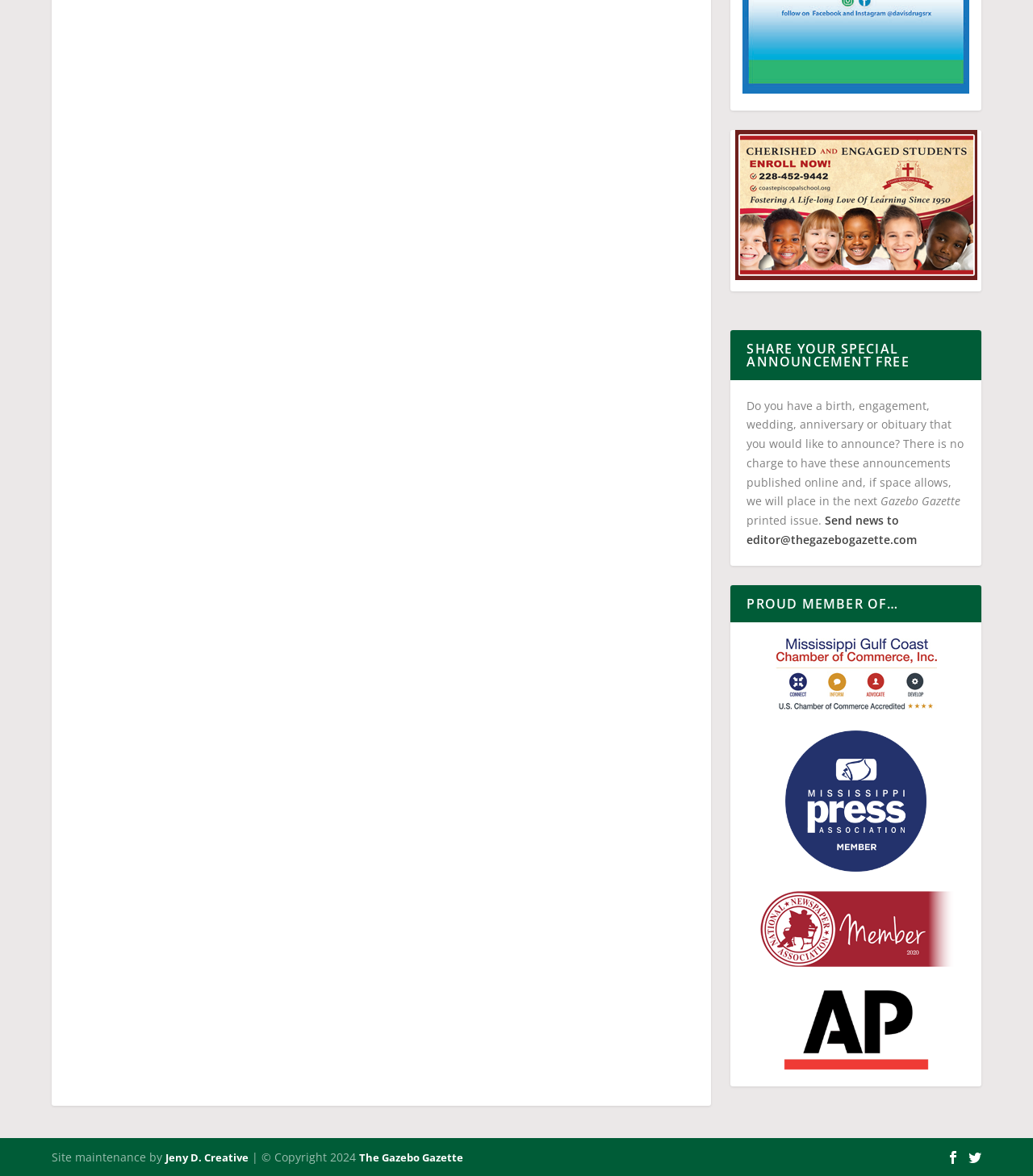Locate the UI element described as follows: "The Gazebo Gazette". Return the bounding box coordinates as four float numbers between 0 and 1 in the order [left, top, right, bottom].

[0.348, 0.978, 0.448, 0.99]